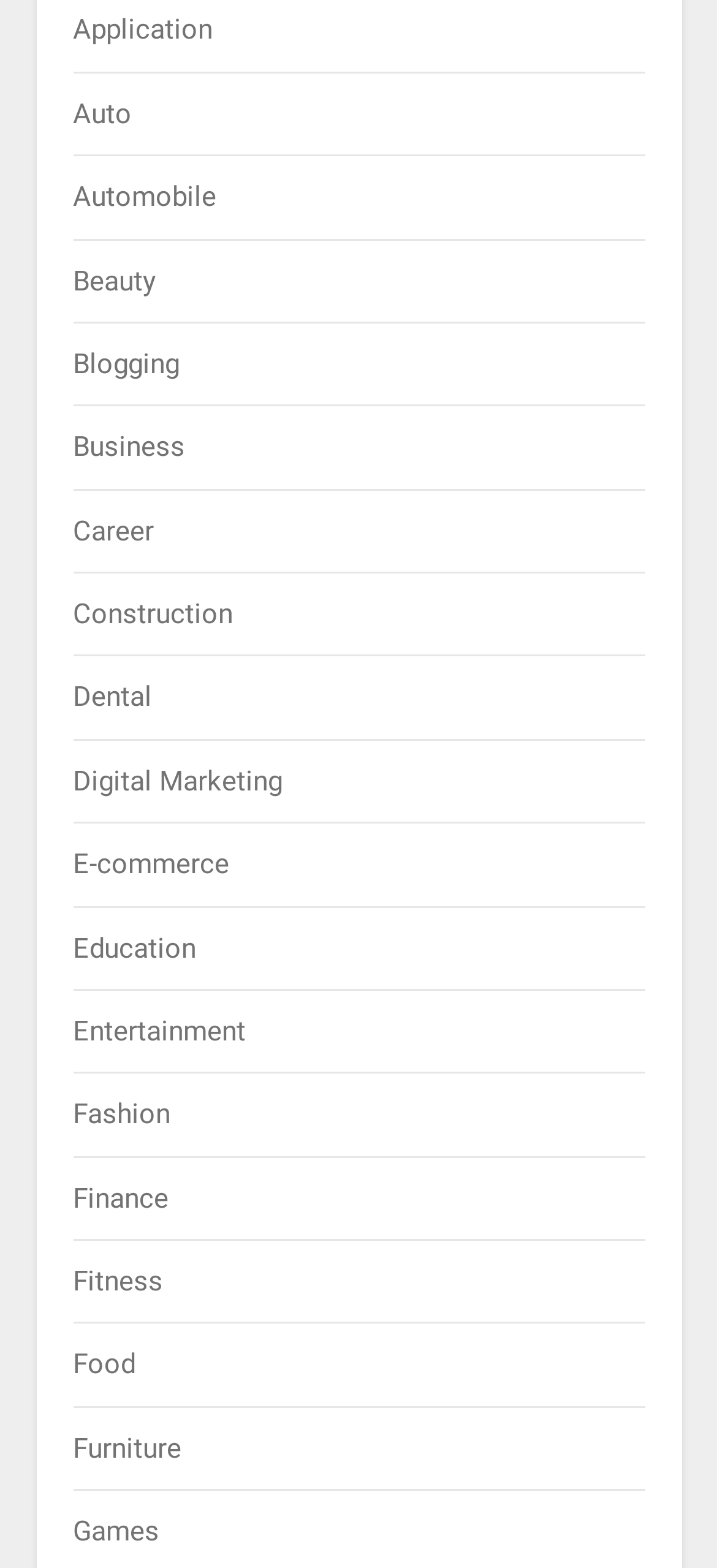Locate the bounding box coordinates of the area to click to fulfill this instruction: "go to Business section". The bounding box should be presented as four float numbers between 0 and 1, in the order [left, top, right, bottom].

[0.101, 0.275, 0.258, 0.296]